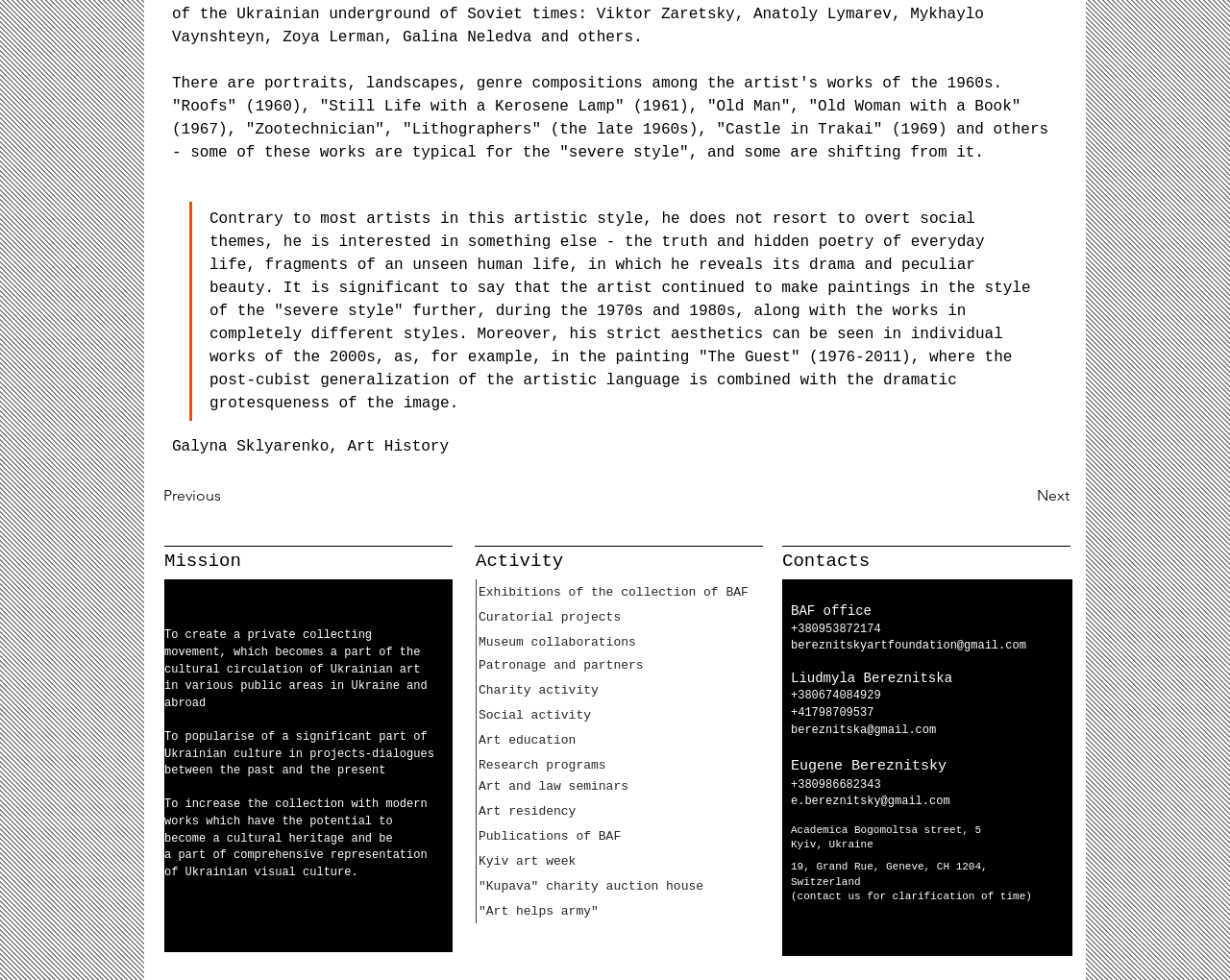Can you specify the bounding box coordinates of the area that needs to be clicked to fulfill the following instruction: "Click the 'Next' button"?

[0.791, 0.487, 0.87, 0.526]